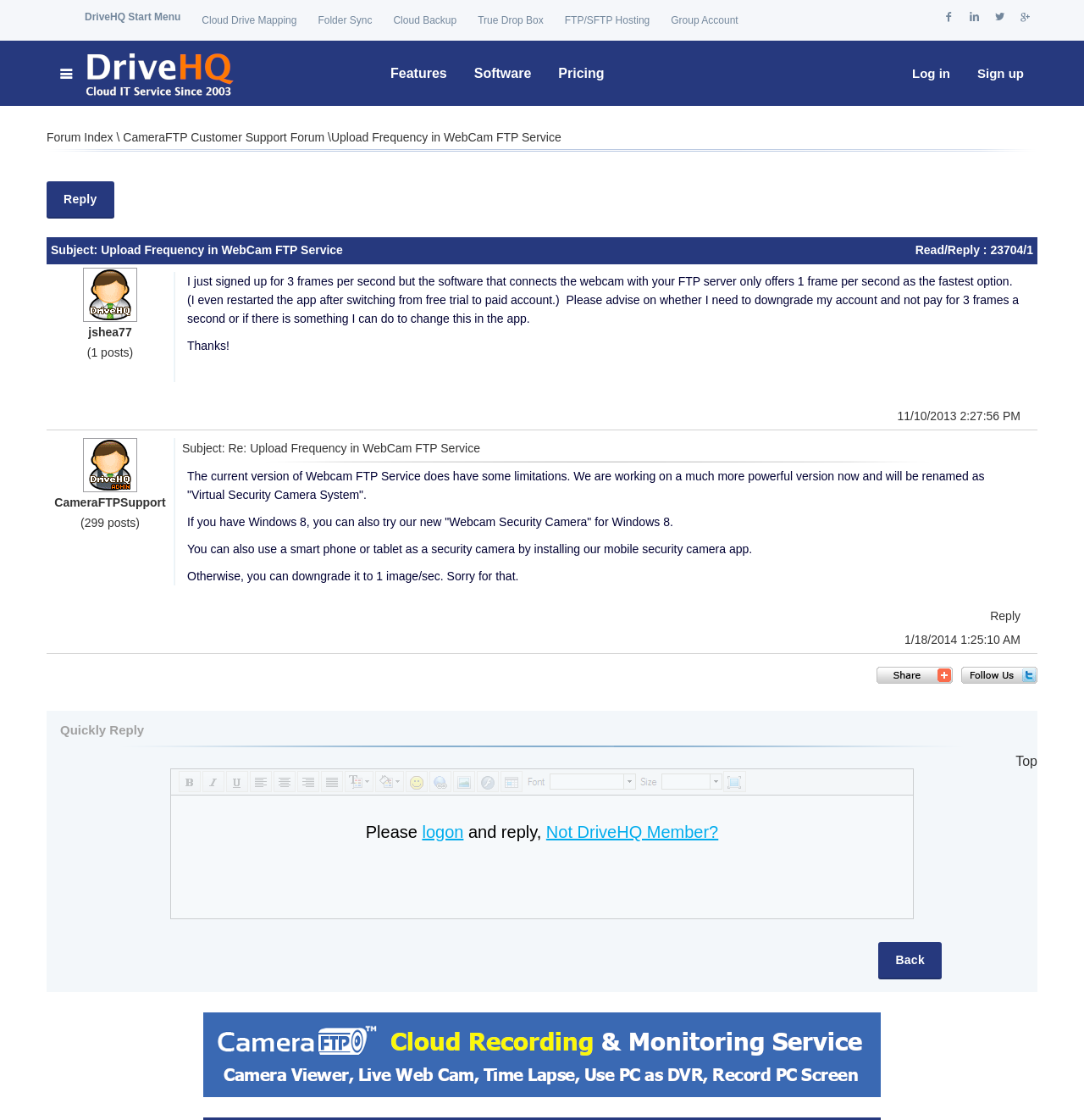Extract the bounding box coordinates for the UI element described by the text: "CameraFTP Customer Support Forum". The coordinates should be in the form of [left, top, right, bottom] with values between 0 and 1.

[0.113, 0.116, 0.302, 0.129]